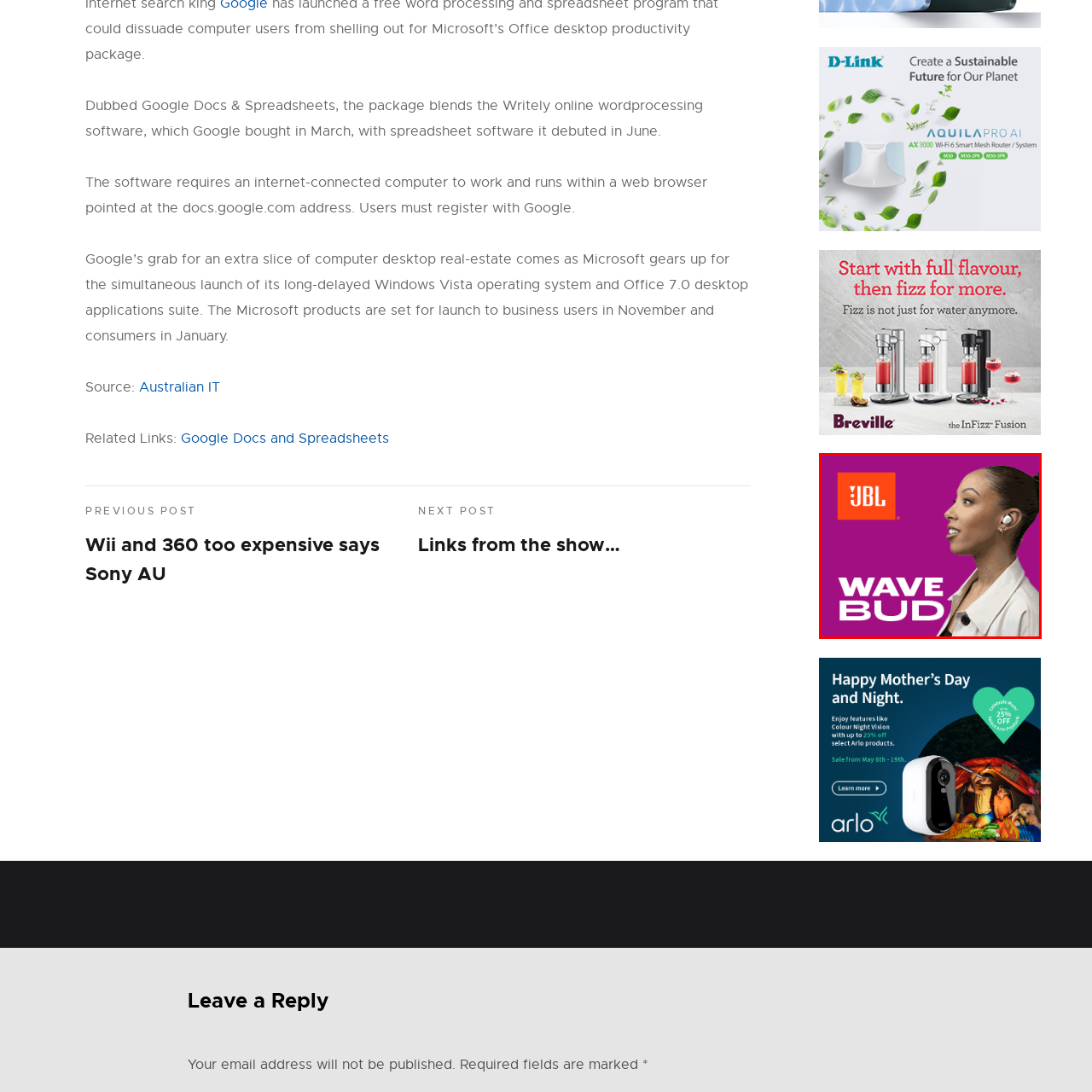Carefully analyze the image within the red boundary and describe it extensively.

The image features a woman wearing wireless earbuds, echoing a sense of modern lifestyle and technology. She is looking to her side with a confident expression, embodying the appeal of on-the-go audio experiences. In the background, a vibrant purple backdrop enhances the visual impact, while the JBL logo prominently sits in the top left corner, indicating the brand behind these earbuds. The text "WAVE BUD" is displayed in bold letters, suggesting a focus on quality sound and innovative design, inviting viewers to explore the benefits of this product. This composition effectively communicates a blend of style, technology, and lifestyle, appealing to a youthful, tech-savvy audience.